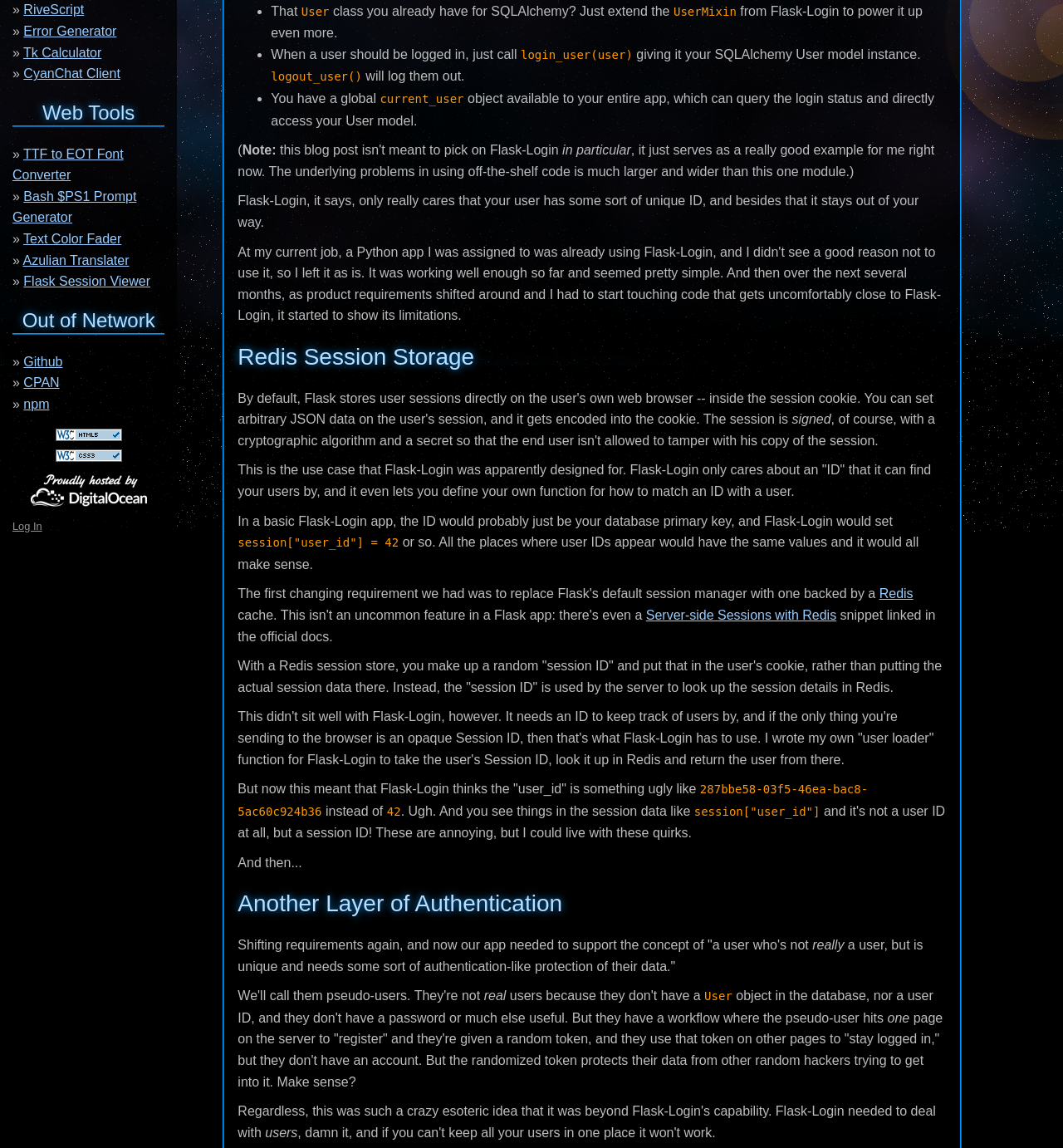Locate the UI element described as follows: "Server-side Sessions with Redis". Return the bounding box coordinates as four float numbers between 0 and 1 in the order [left, top, right, bottom].

[0.608, 0.53, 0.787, 0.542]